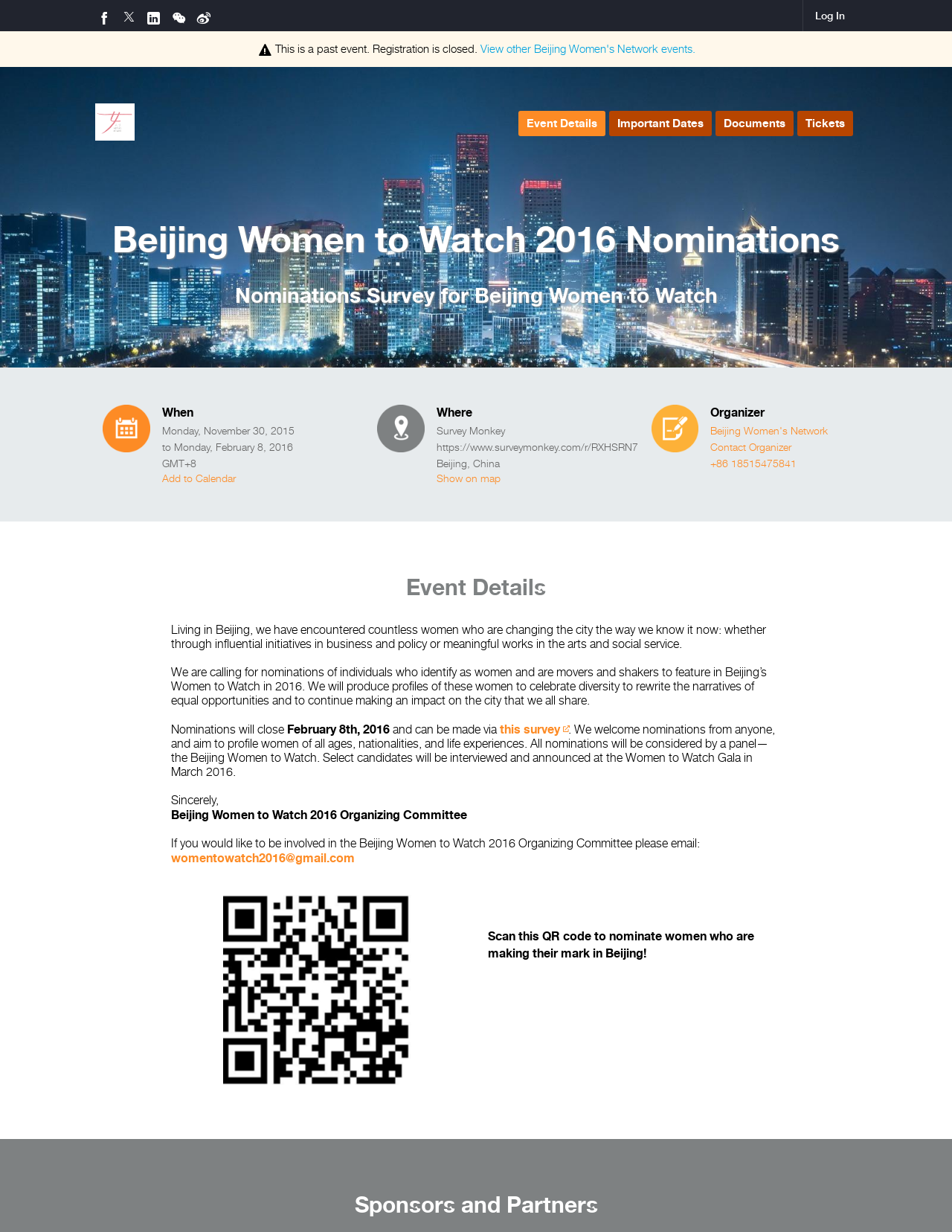Determine the bounding box coordinates of the section to be clicked to follow the instruction: "Open the survey". The coordinates should be given as four float numbers between 0 and 1, formatted as [left, top, right, bottom].

[0.525, 0.586, 0.597, 0.598]